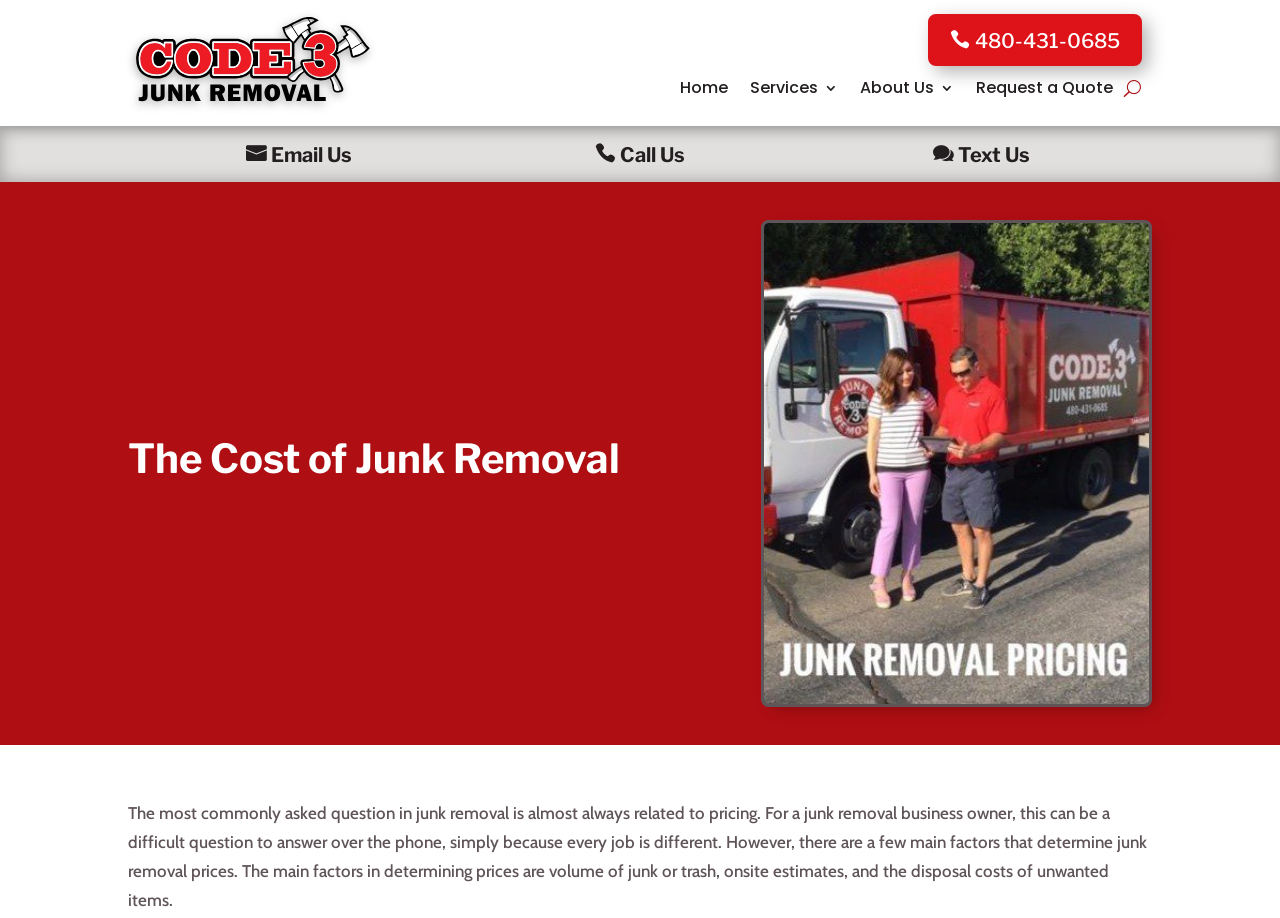How can I contact the company?
Could you give a comprehensive explanation in response to this question?

The webpage provides three ways to contact the company, which are email, call, and text. These options are listed horizontally in the top section of the webpage, with icons and corresponding links.